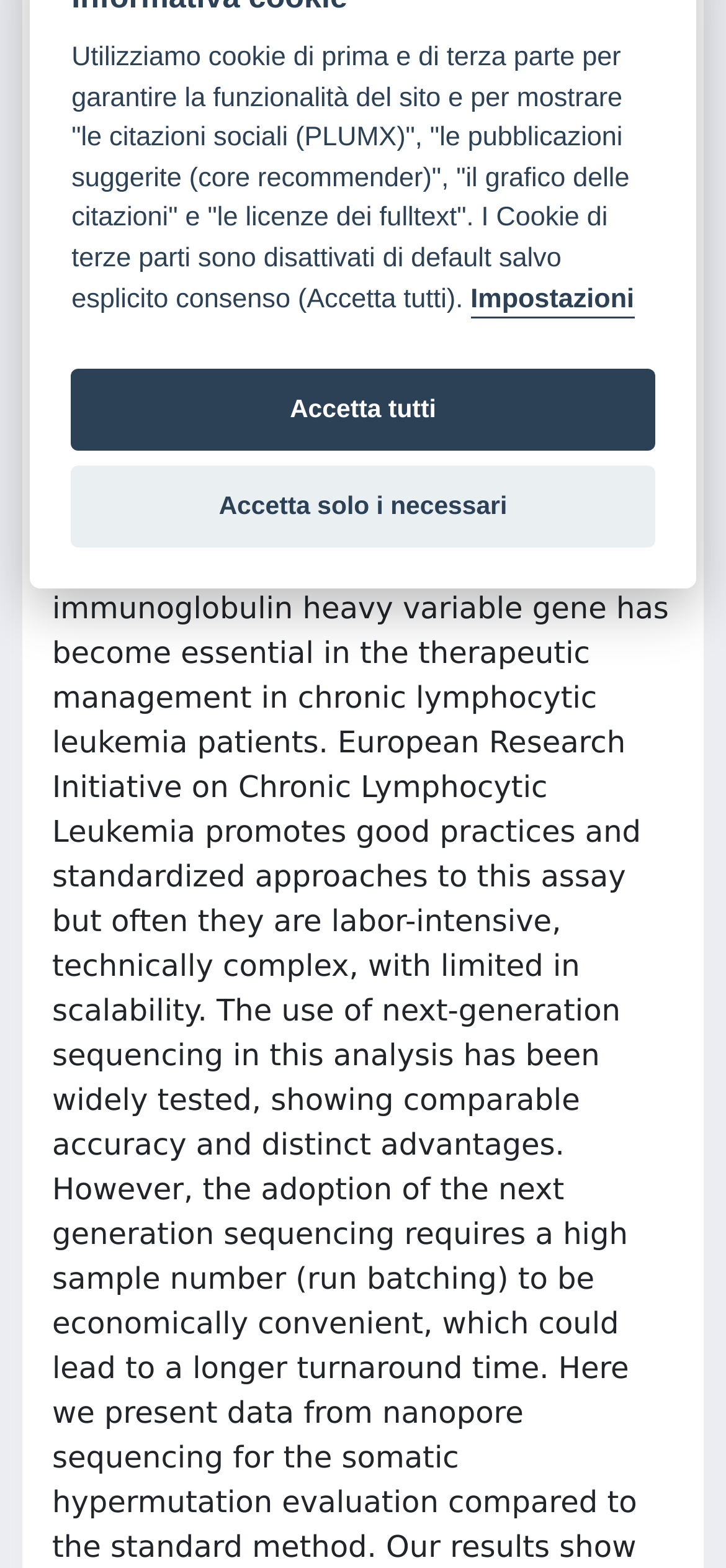Given the description of a UI element: "Brand Guidelines", identify the bounding box coordinates of the matching element in the webpage screenshot.

None